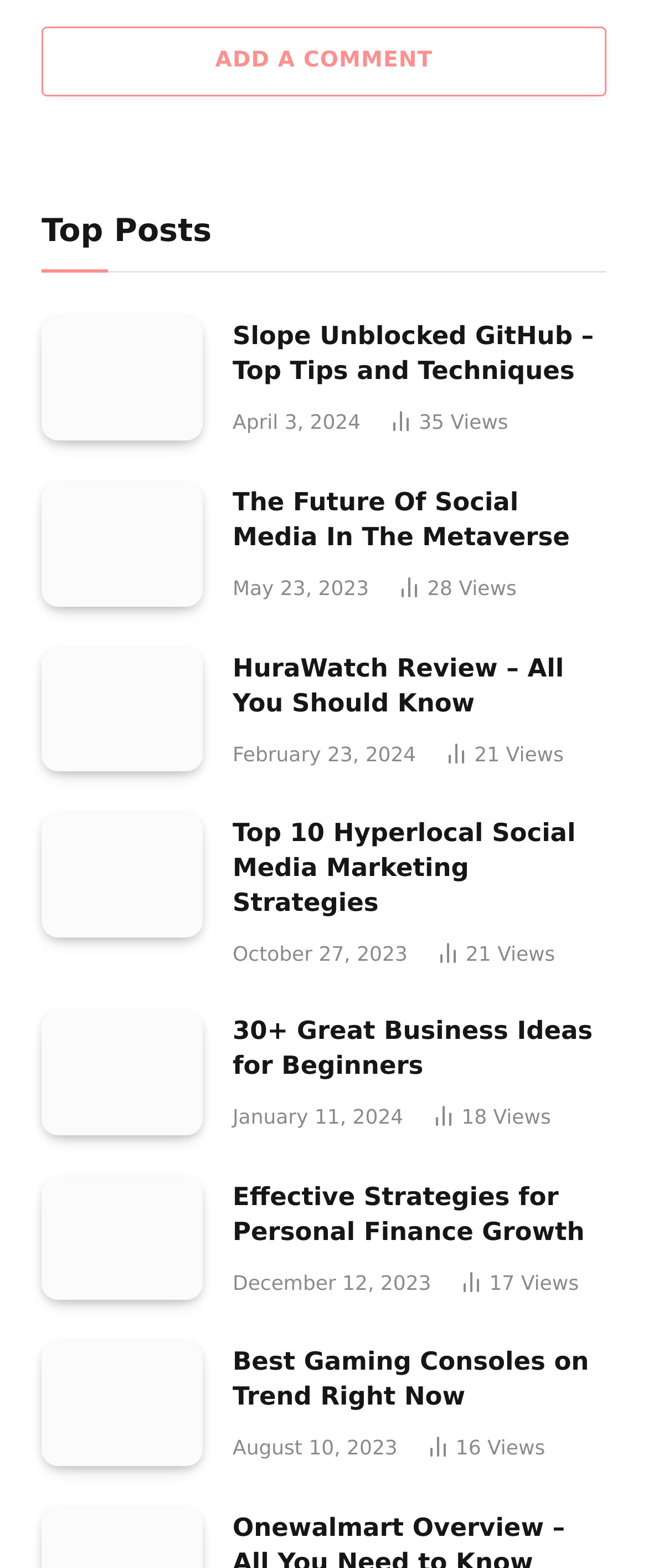What is the common element among all articles?
Based on the image, answer the question in a detailed manner.

All articles on the webpage have a common structure, consisting of an image and a heading. The image is located on the left side of the article, and the heading is located on the right side. This structure is consistent across all articles, indicating that the webpage is likely a blog or article listing page.